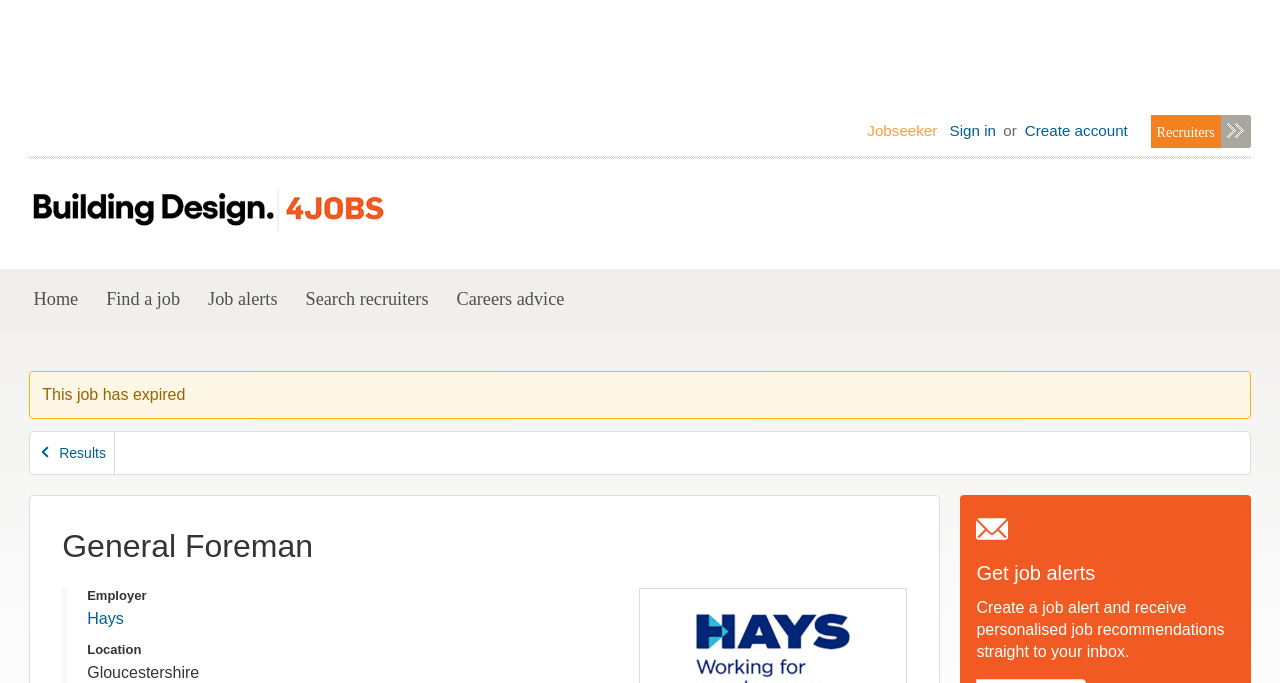Is the job still available?
Please provide a detailed and thorough answer to the question.

I determined that the job is not still available by noticing the alert element with the text 'This job has expired', which indicates that the job is no longer available.